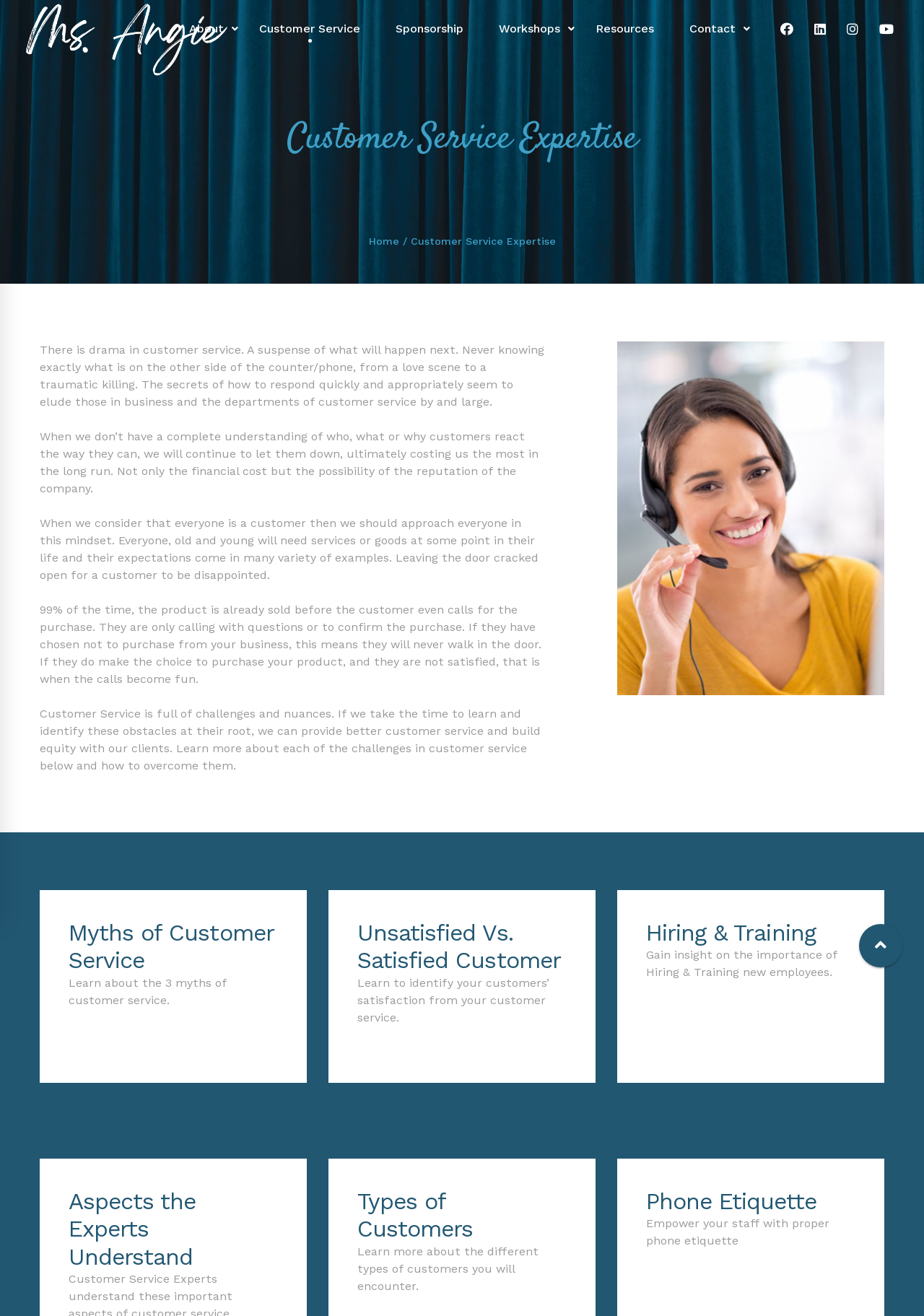Can you extract the headline from the webpage for me?

Customer Service Expertise